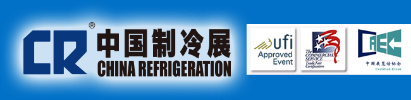Please answer the following query using a single word or phrase: 
What is the significance of the 'UFI Approved' badge?

Recognition by the Global Association of the Exhibition Industry